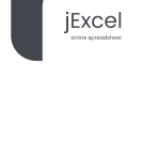Describe the image with as much detail as possible.

The image features the logo of JExcel, an online spreadsheet tool known for its flexibility and functionality in managing data. The logo is visually minimalistic, with the name "jExcel" prominently displayed in a modern font, conveying a sense of professionalism and efficiency. Below the name, the phrase "online spreadsheet" underscores its purpose as a digital data management solution. This image is part of a broader context detailing various ongoing projects related to Free Software, reflecting the initiative's commitment to enhancing tools for innovation and technological sovereignty.